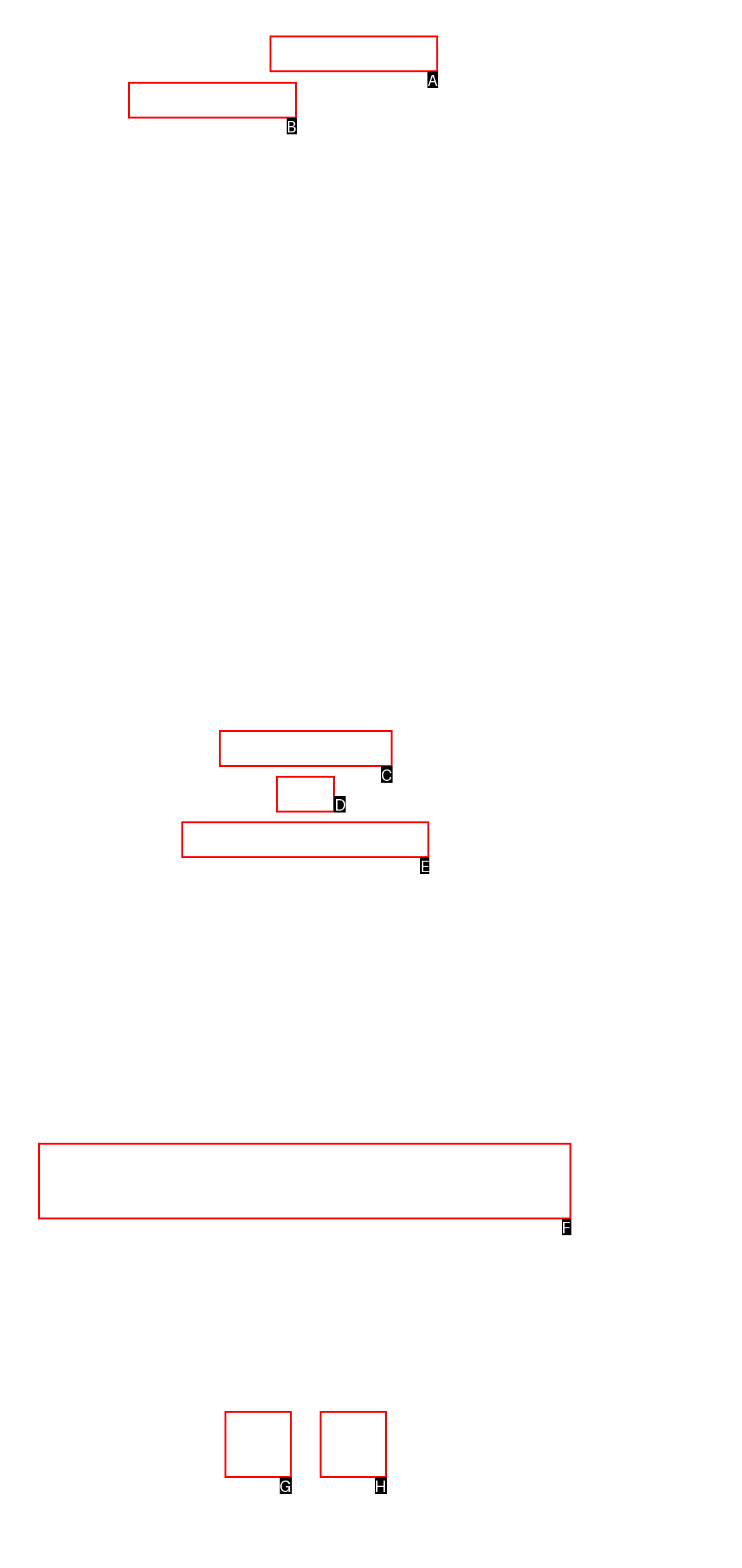Identify the letter of the UI element needed to carry out the task: Call the phone number
Reply with the letter of the chosen option.

A